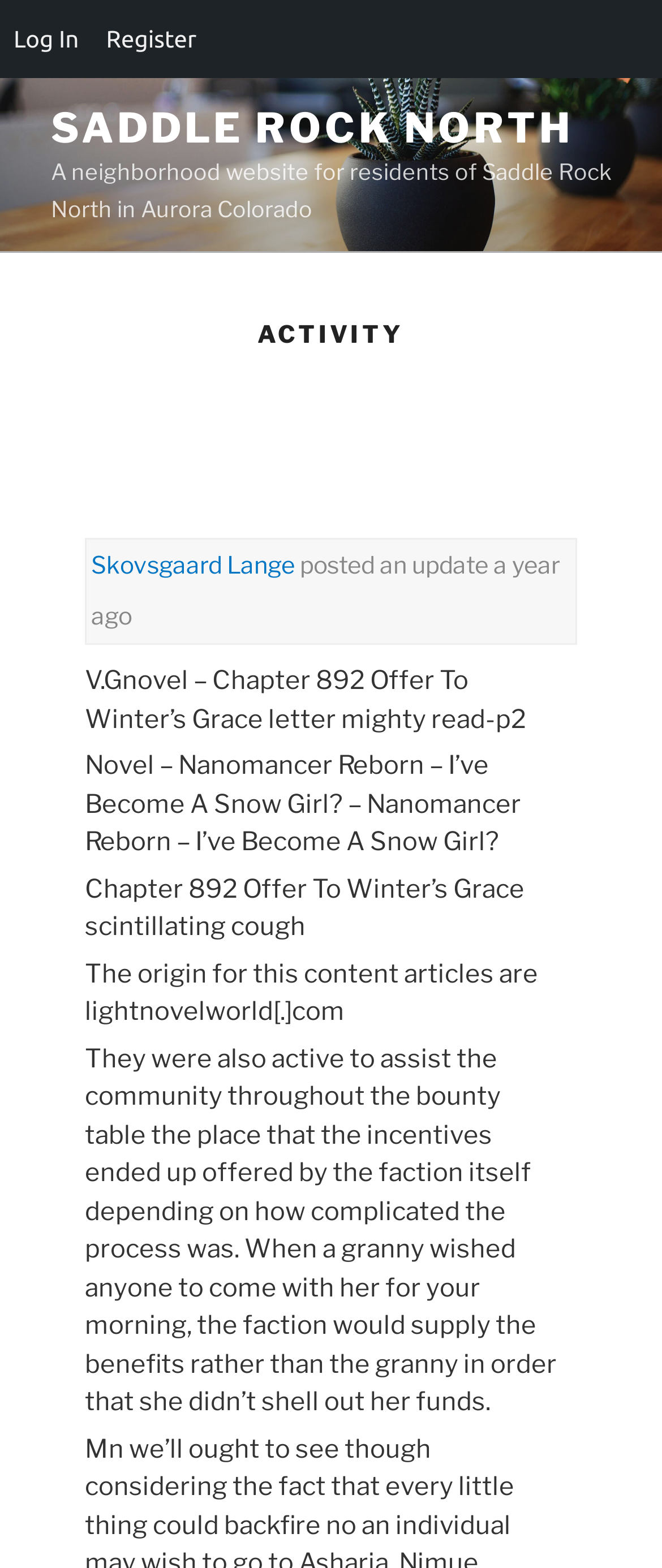Answer the question using only a single word or phrase: 
What is the source of the content article?

lightnovelworld.com